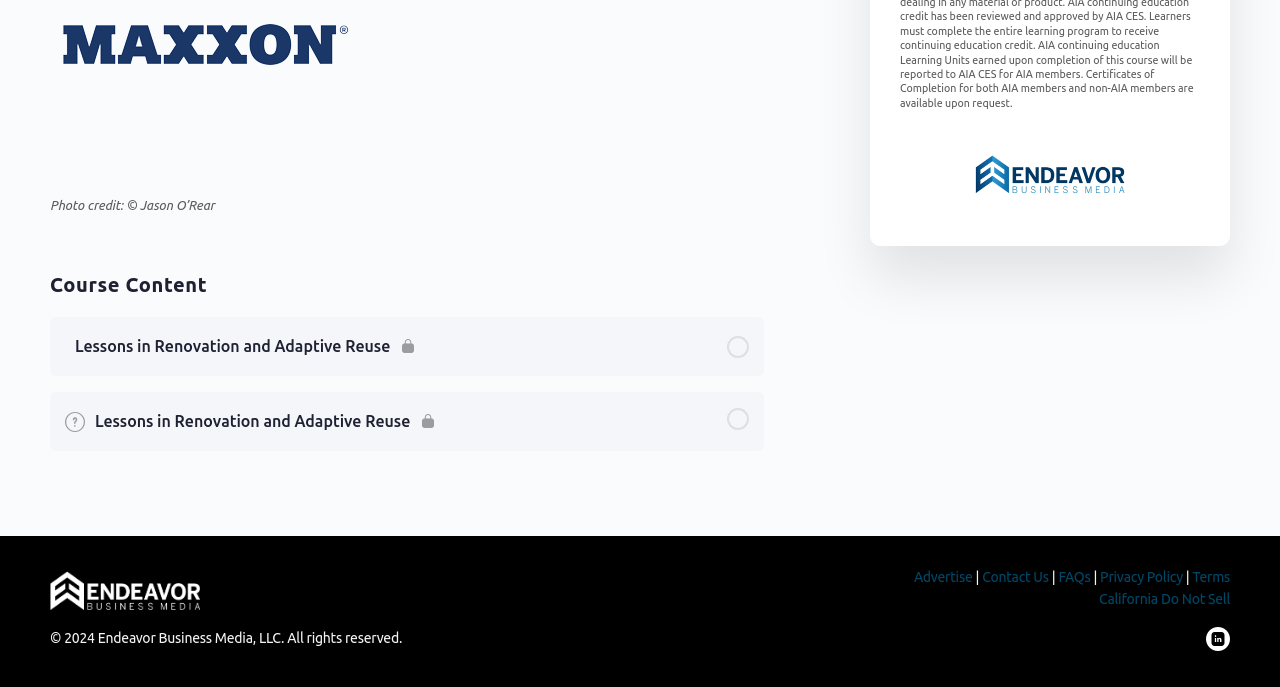Provide a short answer to the following question with just one word or phrase: What is the title of the course content?

Lessons in Renovation and Adaptive Reuse